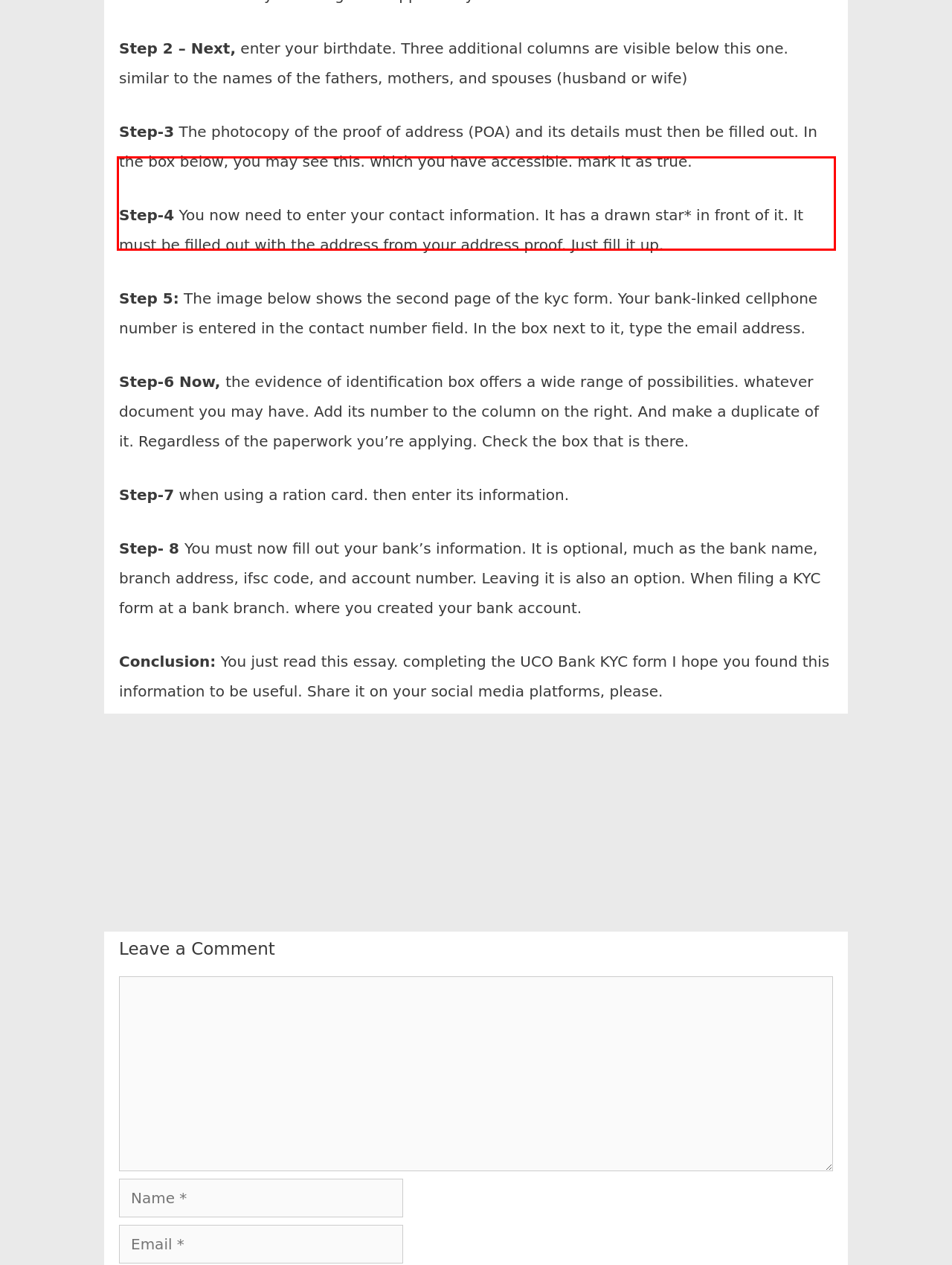You are provided with a screenshot of a webpage that includes a UI element enclosed in a red rectangle. Extract the text content inside this red rectangle.

Step-6 Now, the evidence of identification box offers a wide range of possibilities. whatever document you may have. Add its number to the column on the right. And make a duplicate of it. Regardless of the paperwork you’re applying. Check the box that is there.